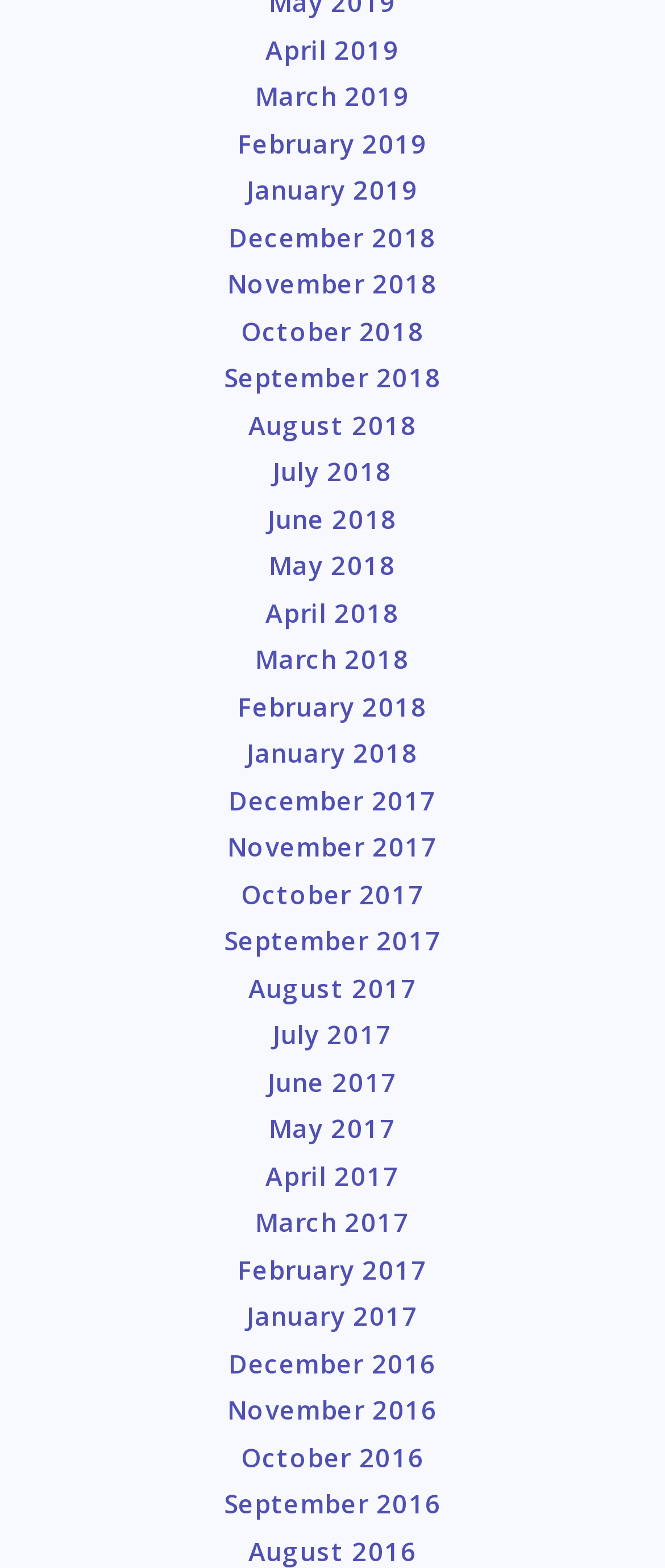Are the months listed in chronological order?
Using the information presented in the image, please offer a detailed response to the question.

I examined the links on the webpage and found that the months are listed in chronological order, with the earliest month (April 2016) at the bottom and the latest month (April 2019) at the top.